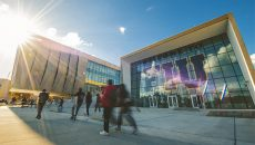What is the building's facade made of?
Please provide a single word or phrase based on the screenshot.

Glass